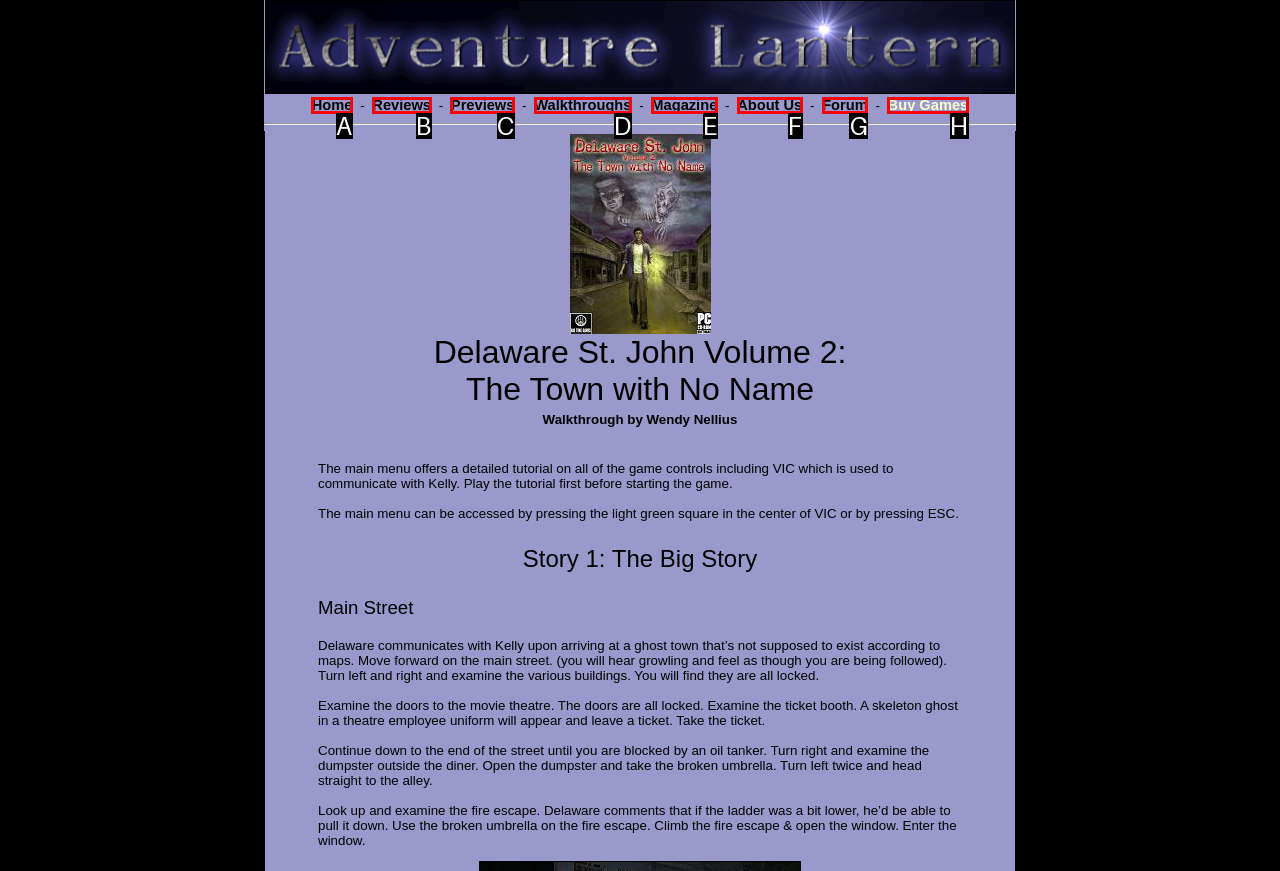Select the option that matches this description: About Us
Answer by giving the letter of the chosen option.

F